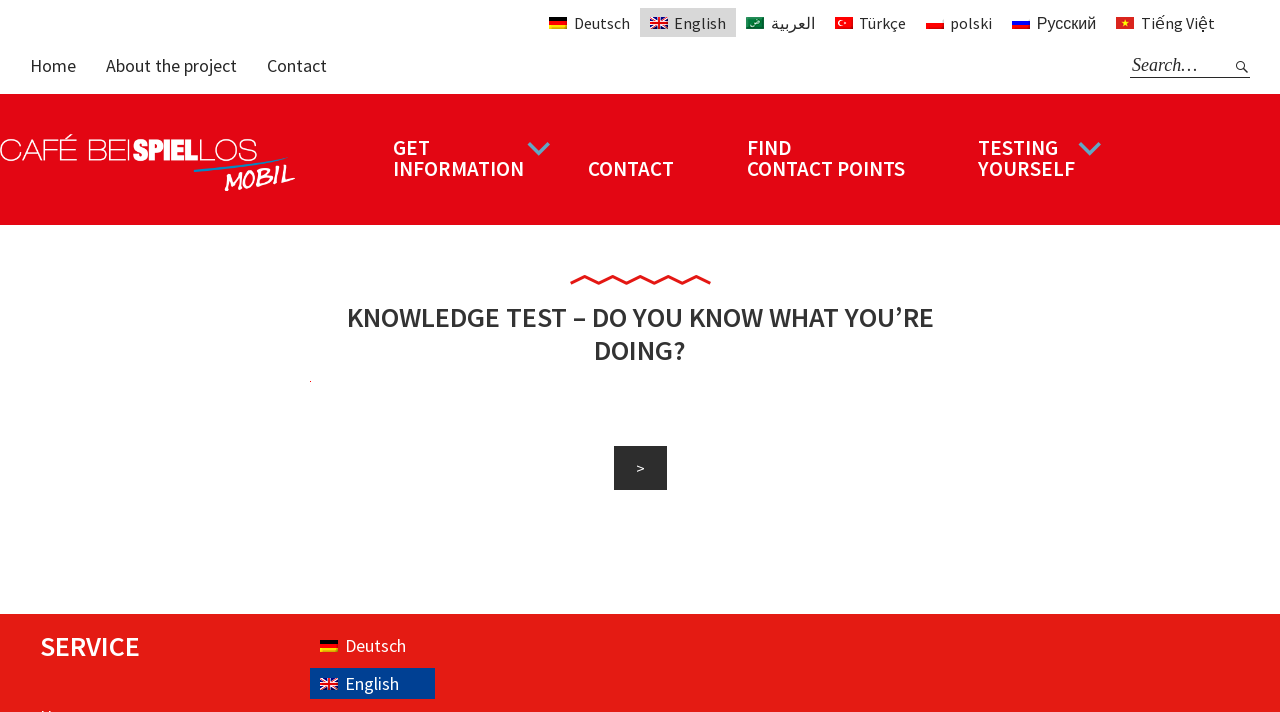What is the 'SERVICE' section about?
Analyze the image and provide a thorough answer to the question.

The 'SERVICE' section is located at the bottom of the webpage, and it has links to different languages. This suggests that the 'SERVICE' section is about providing services or support to users in different languages.